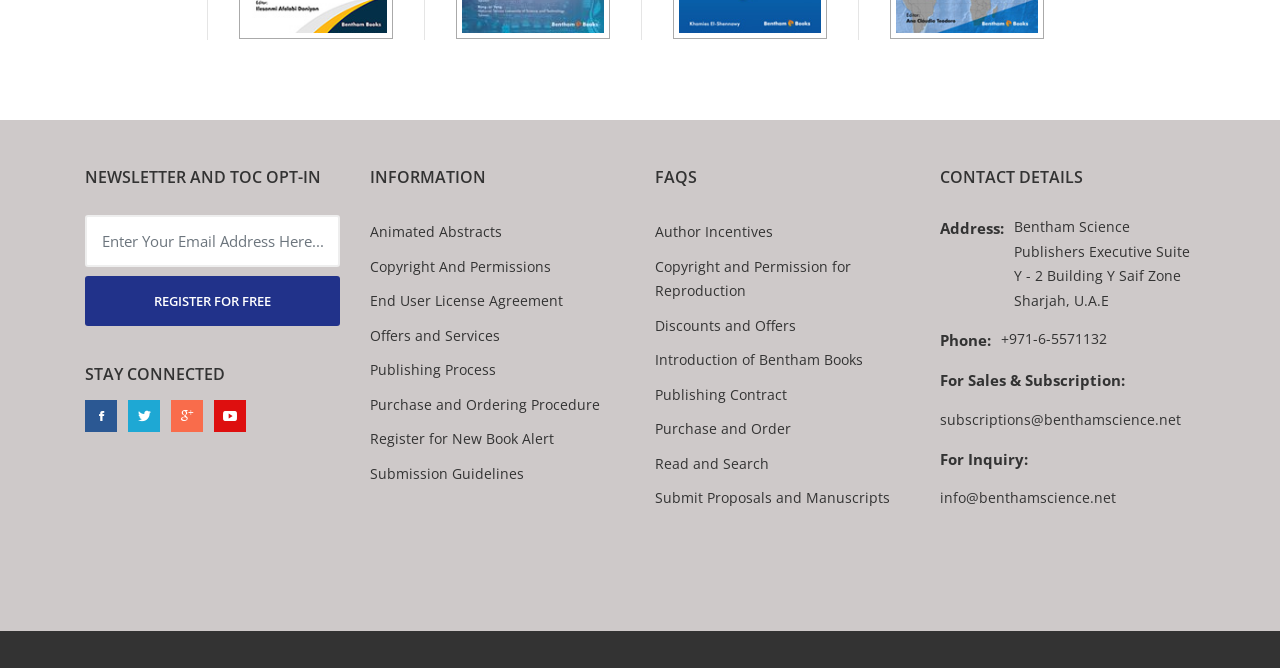What is the purpose of the 'REGISTER FOR FREE' button?
Using the screenshot, give a one-word or short phrase answer.

To register for newsletter